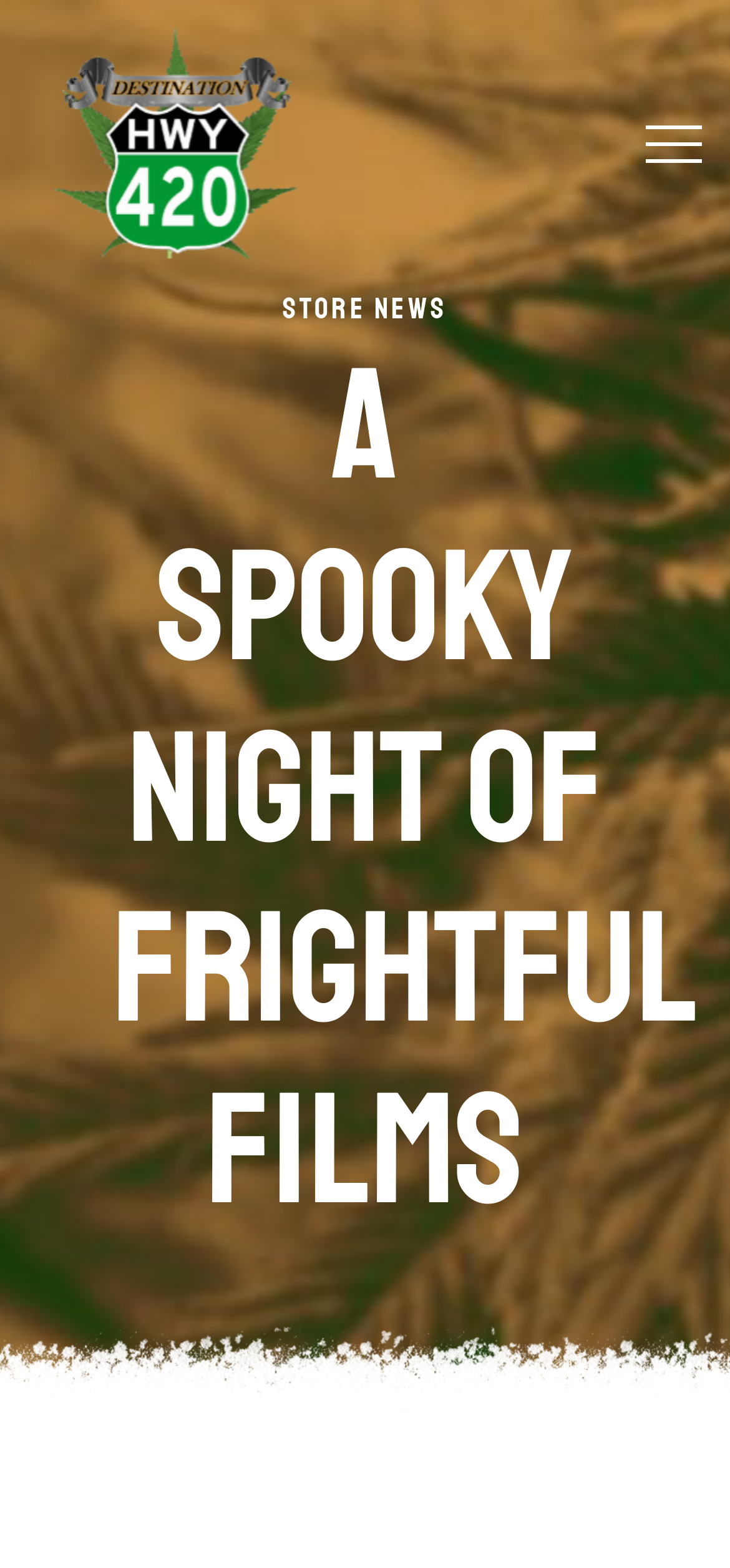Please specify the bounding box coordinates of the clickable region necessary for completing the following instruction: "read about us". The coordinates must consist of four float numbers between 0 and 1, i.e., [left, top, right, bottom].

[0.154, 0.491, 0.846, 0.572]